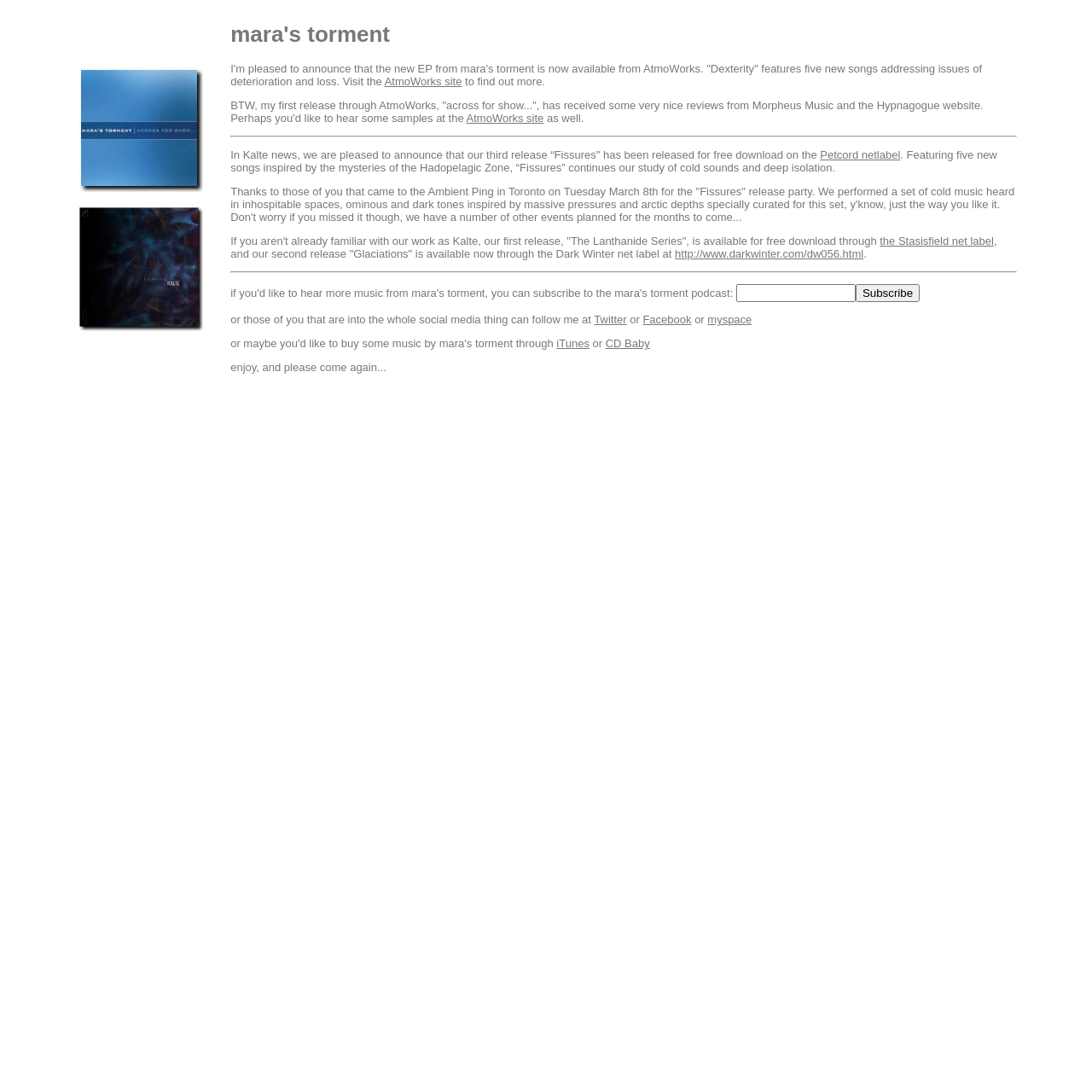Specify the bounding box coordinates for the region that must be clicked to perform the given instruction: "Download the release 'Fissures' from Petcord netlabel".

[0.751, 0.136, 0.824, 0.148]